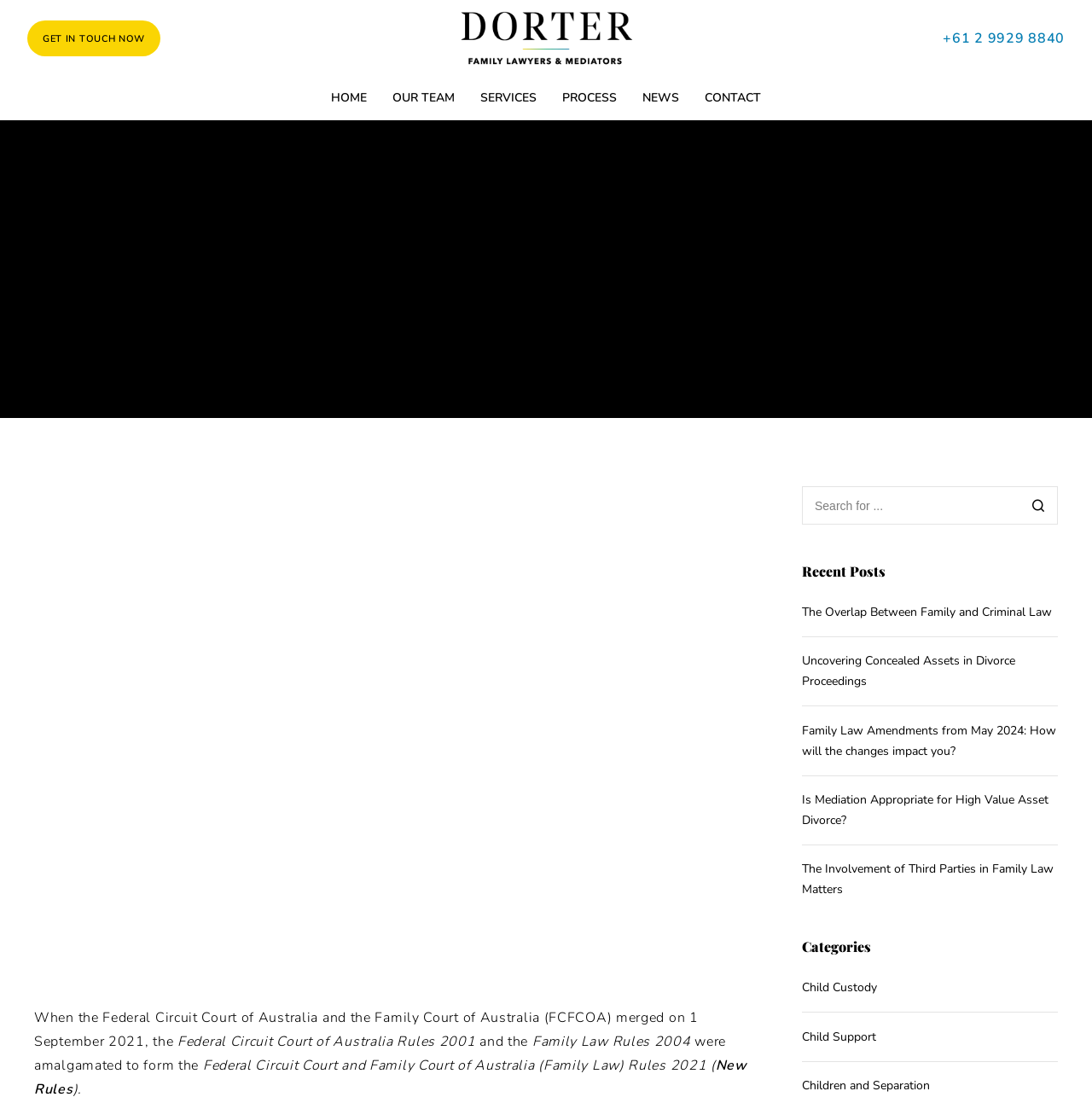Extract the main heading text from the webpage.

Pre-Action Procedures and Family Law